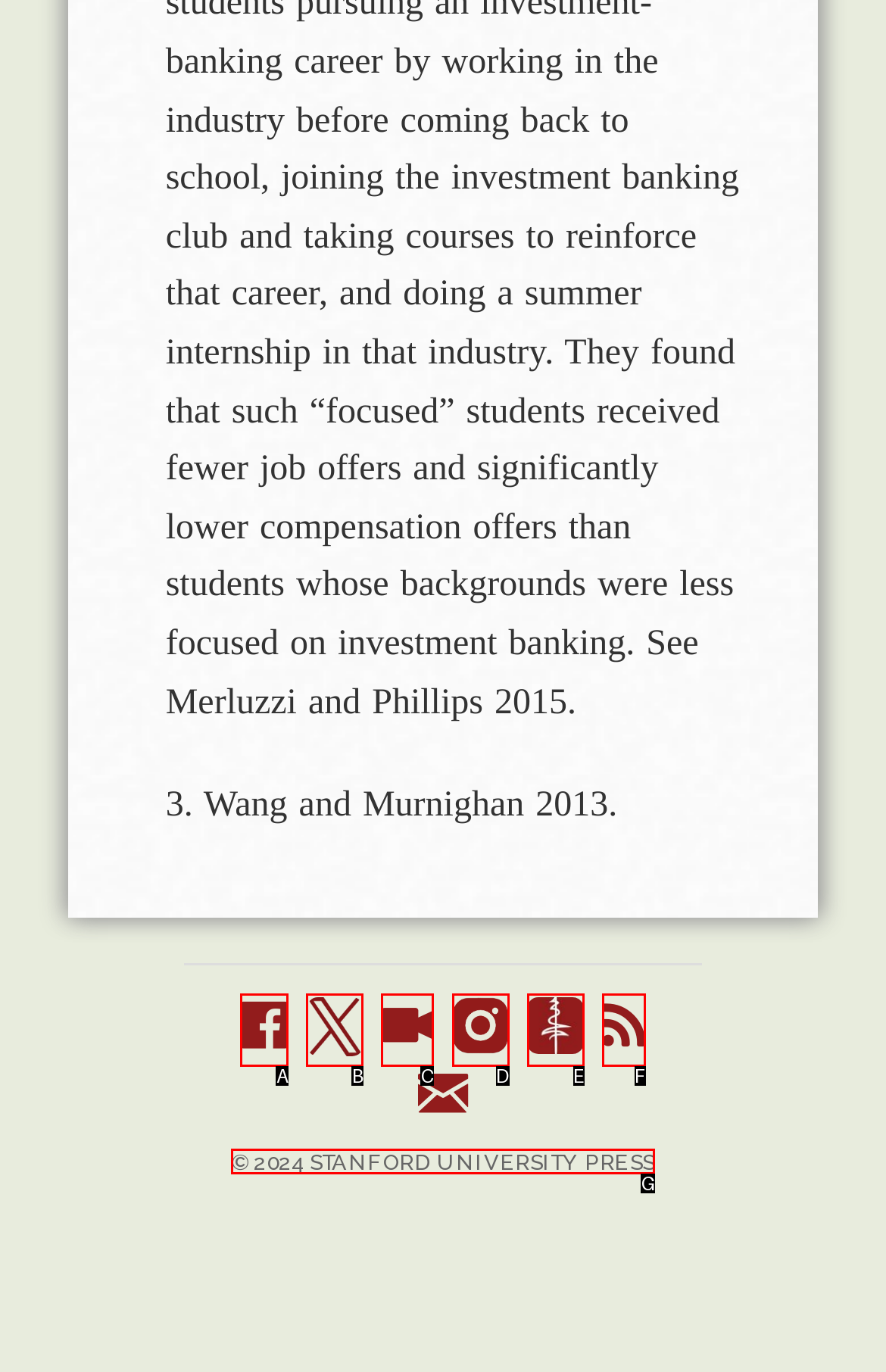Given the description: title="Subscribe to our RSS feed.", identify the corresponding option. Answer with the letter of the appropriate option directly.

F